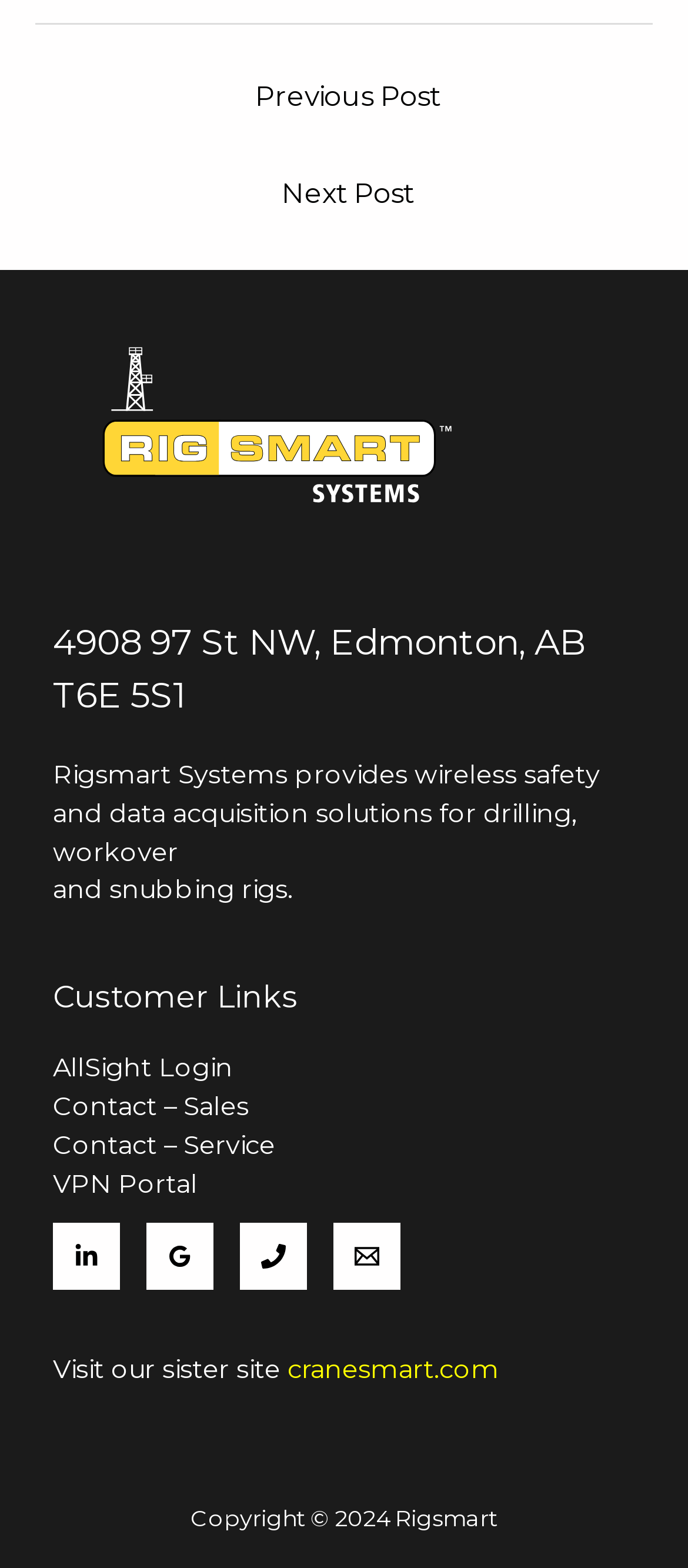Identify the bounding box of the UI element that matches this description: "Contact – Sales".

[0.077, 0.695, 0.362, 0.716]